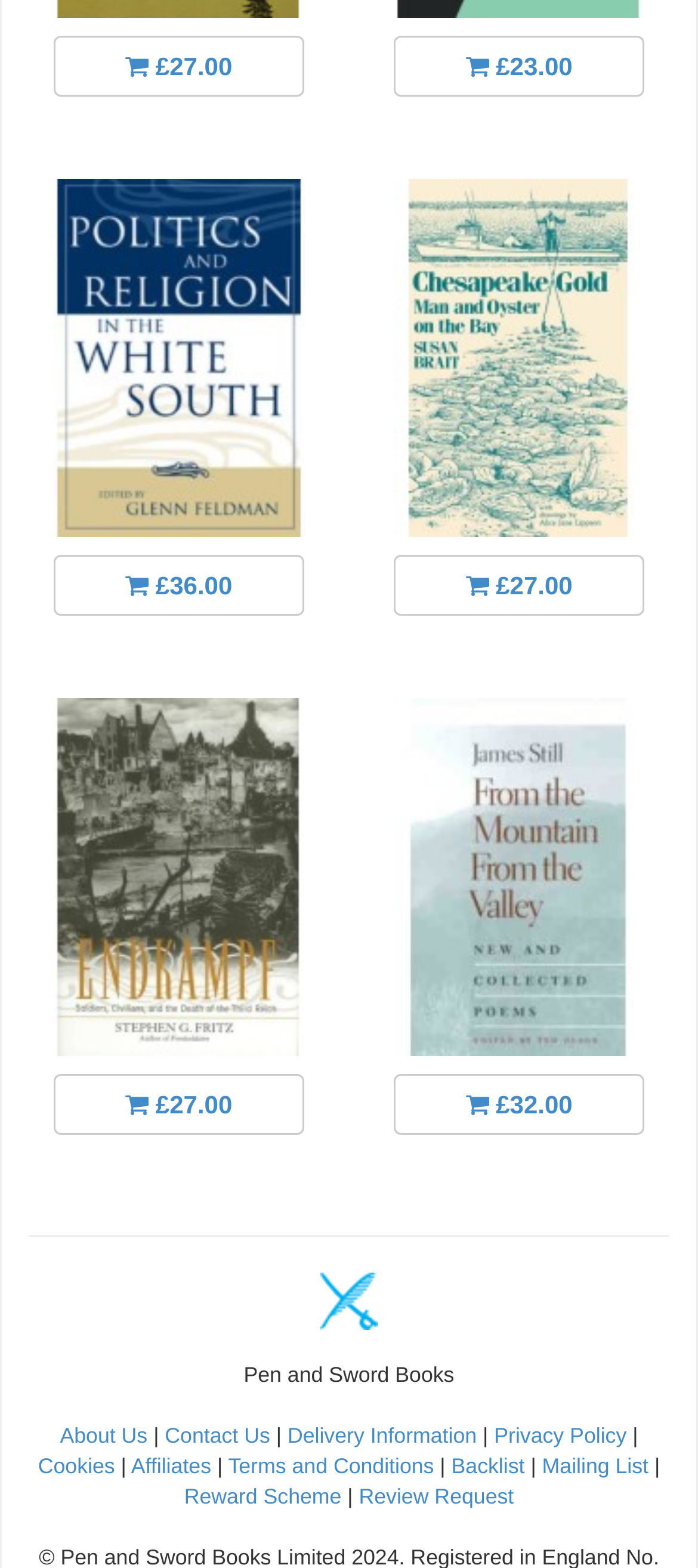Pinpoint the bounding box coordinates of the area that should be clicked to complete the following instruction: "Go to About Us page". The coordinates must be given as four float numbers between 0 and 1, i.e., [left, top, right, bottom].

[0.086, 0.908, 0.211, 0.924]